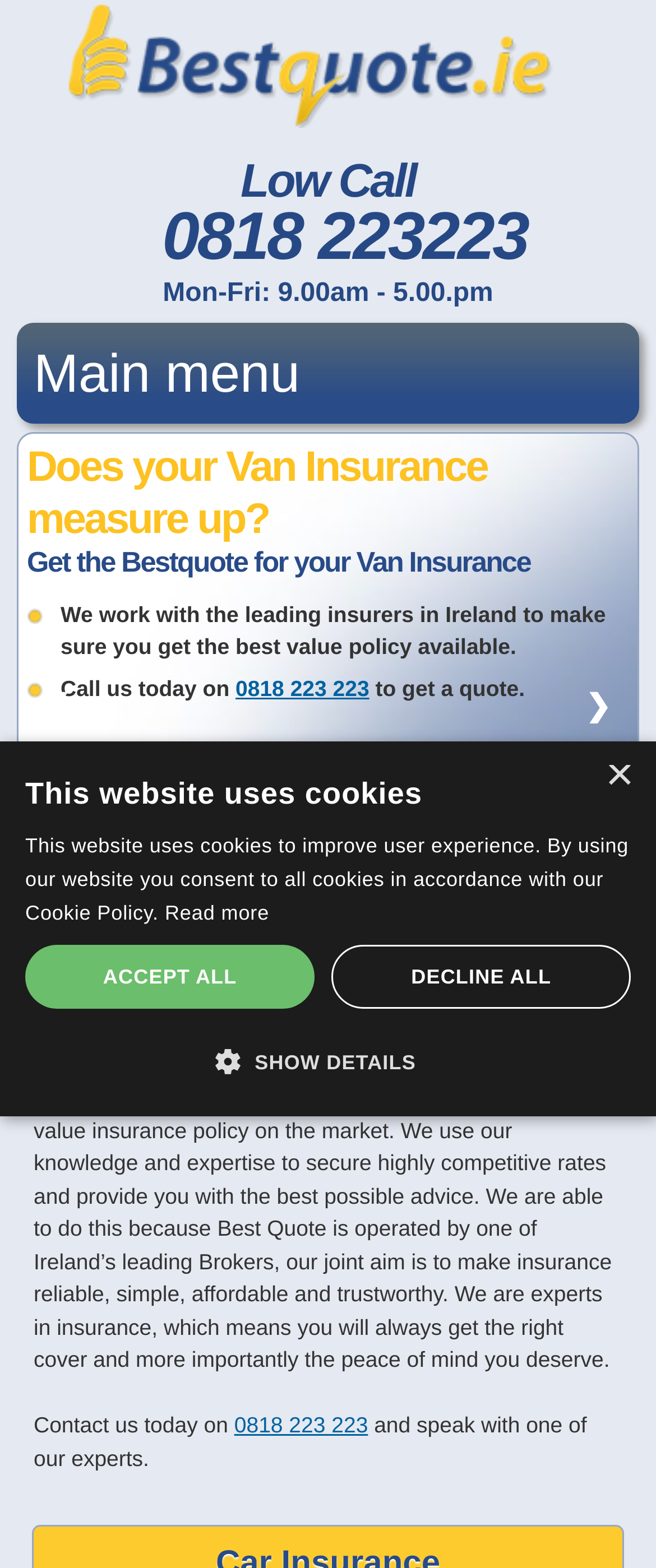Locate the bounding box coordinates of the area to click to fulfill this instruction: "Close the alert". The bounding box should be presented as four float numbers between 0 and 1, in the order [left, top, right, bottom].

[0.923, 0.488, 0.962, 0.504]